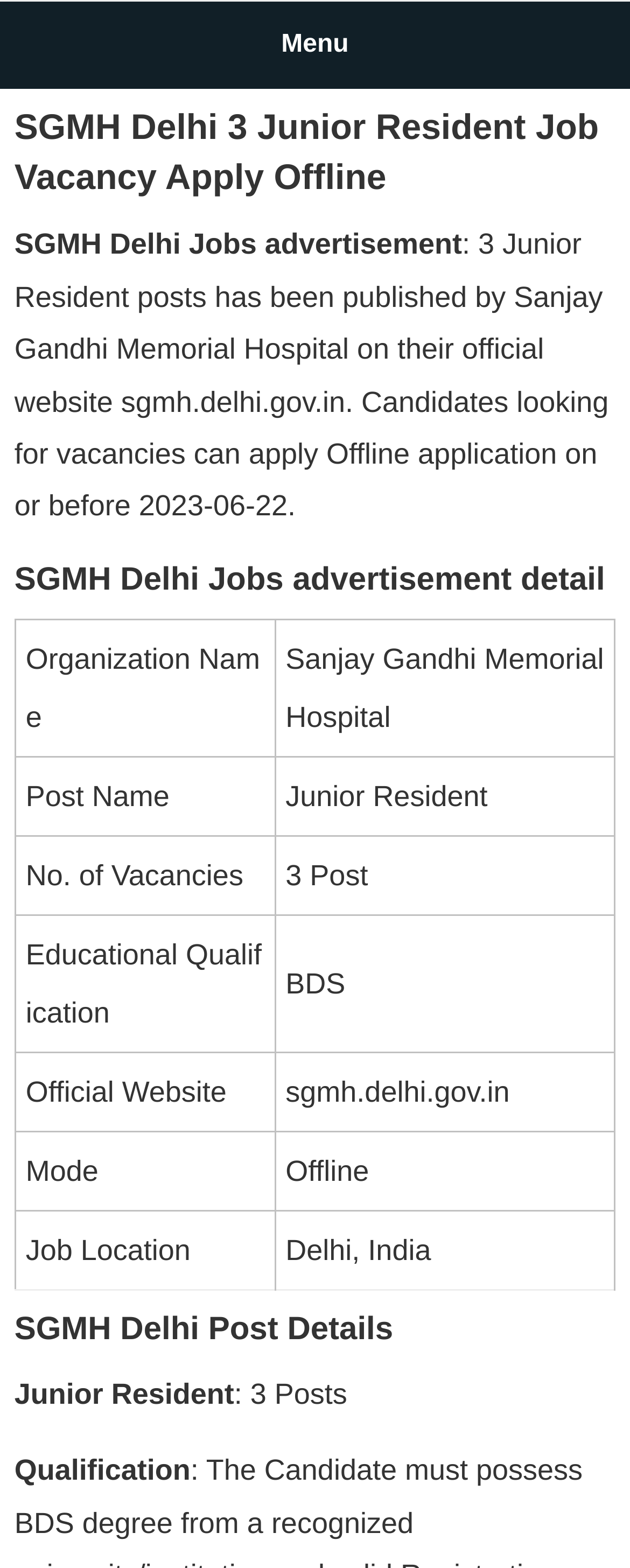Summarize the webpage with a detailed and informative caption.

The webpage is about a job advertisement for 3 Junior Resident posts at Sanjay Gandhi Memorial Hospital in Delhi, India. At the top, there is a menu button on the left side, and a header with the title "SGMH Delhi 3 Junior Resident Job Vacancy Apply Offline". Below the header, there is a brief description of the job advertisement, stating that candidates can apply offline on or before 2023-06-22.

Following the description, there is a table with detailed information about the job, including organization name, post name, number of vacancies, educational qualification, official website, mode of application, and job location. The table has 6 rows, each with two columns, where the left column displays the category and the right column displays the corresponding information.

Below the table, there is a heading "SGMH Delhi Post Details", followed by a section with more information about the Junior Resident post, including the number of posts available and the required qualification.

Overall, the webpage is well-organized and easy to navigate, with clear headings and concise text, making it easy for job seekers to find the information they need.